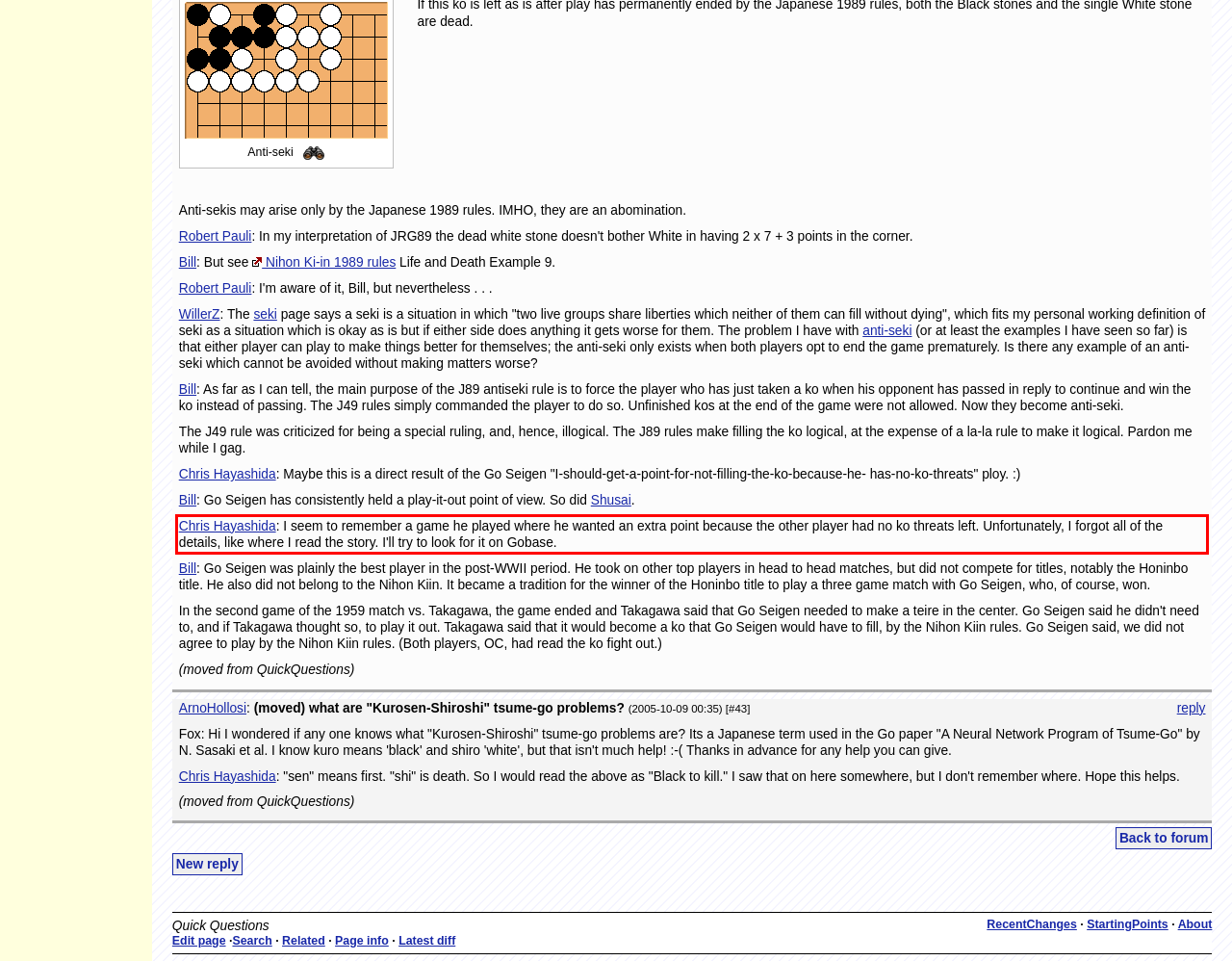You have a screenshot of a webpage where a UI element is enclosed in a red rectangle. Perform OCR to capture the text inside this red rectangle.

Chris Hayashida: I seem to remember a game he played where he wanted an extra point because the other player had no ko threats left. Unfortunately, I forgot all of the details, like where I read the story. I'll try to look for it on Gobase.